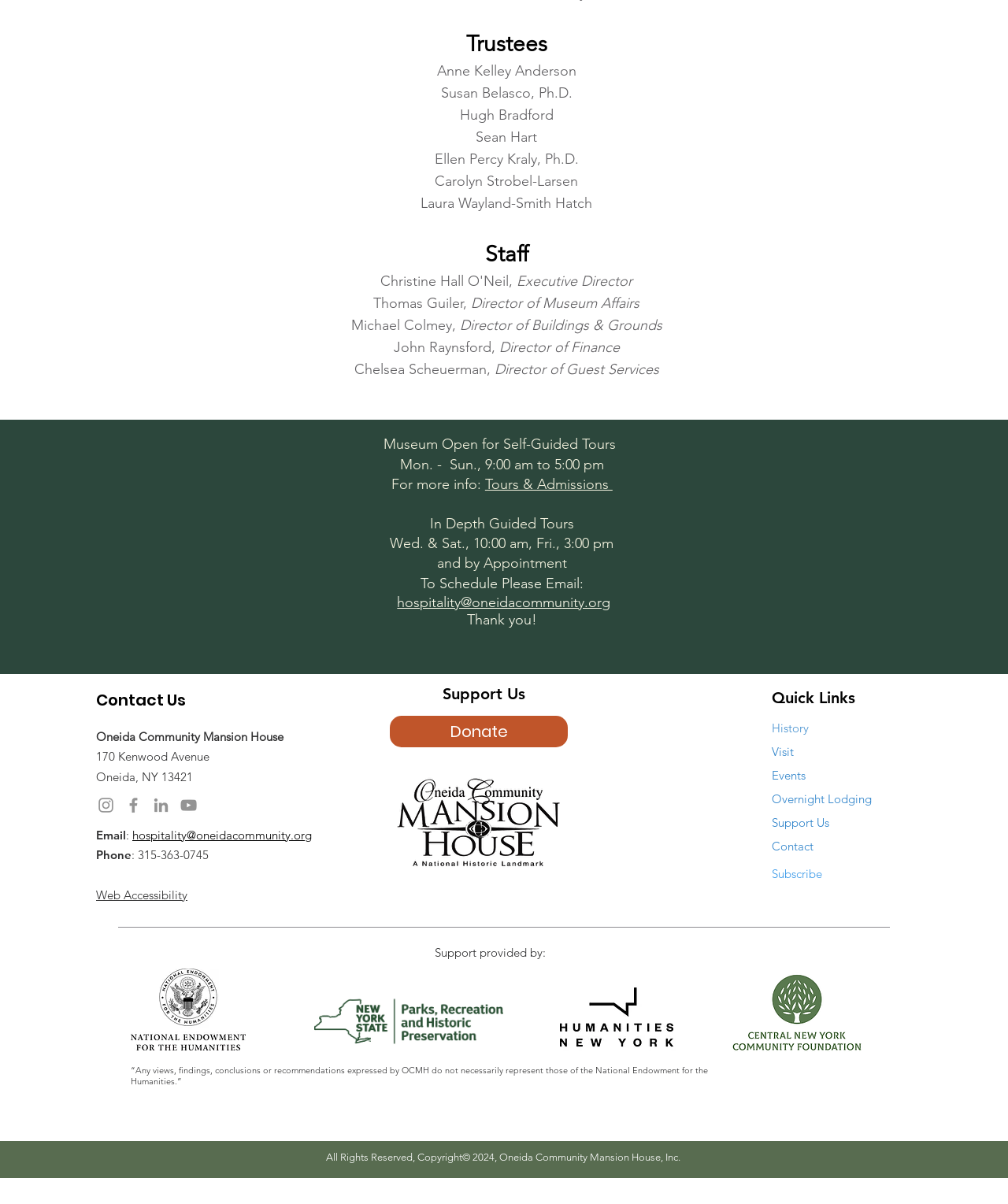Find the bounding box coordinates of the UI element according to this description: "aria-label="LinkedIn"".

[0.15, 0.66, 0.17, 0.677]